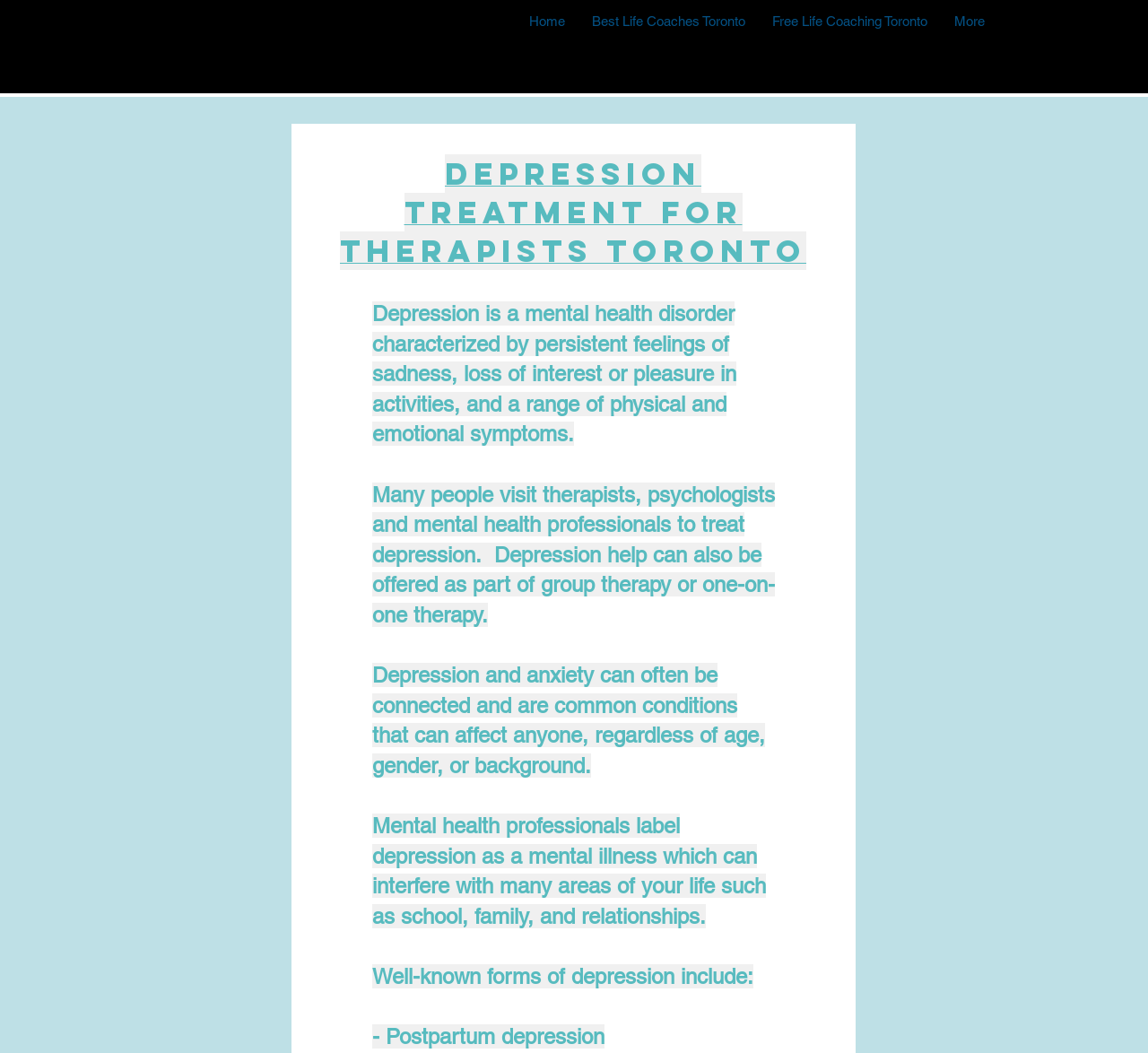Answer the following query concisely with a single word or phrase:
What is one type of depression?

Postpartum depression